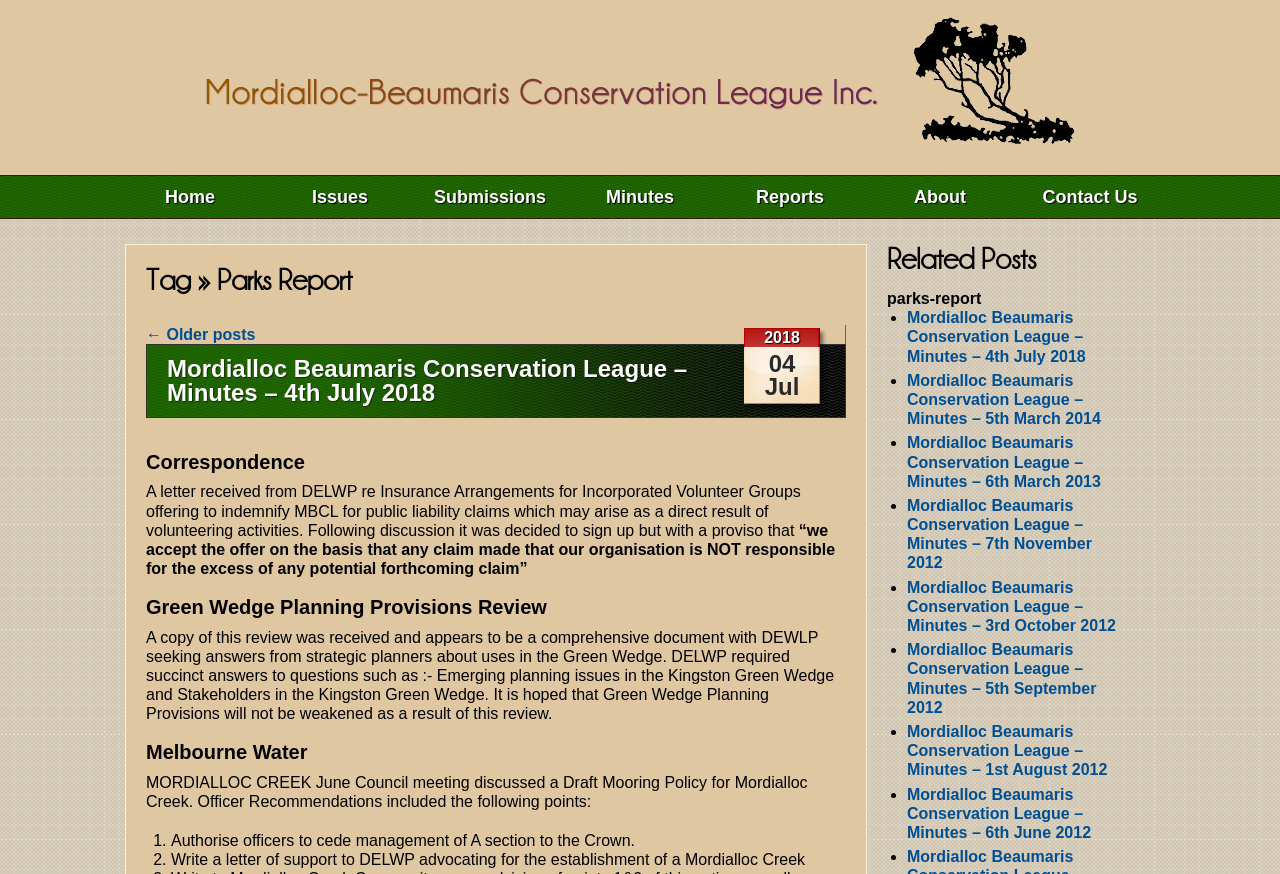Based on the image, please respond to the question with as much detail as possible:
What is the purpose of the 'Draft Mooring Policy for Mordialloc Creek'?

I found the answer by reading the text under the heading 'Melbourne Water' which mentions the 'Draft Mooring Policy for Mordialloc Creek'. The policy is likely intended to manage mooring activities in the creek.